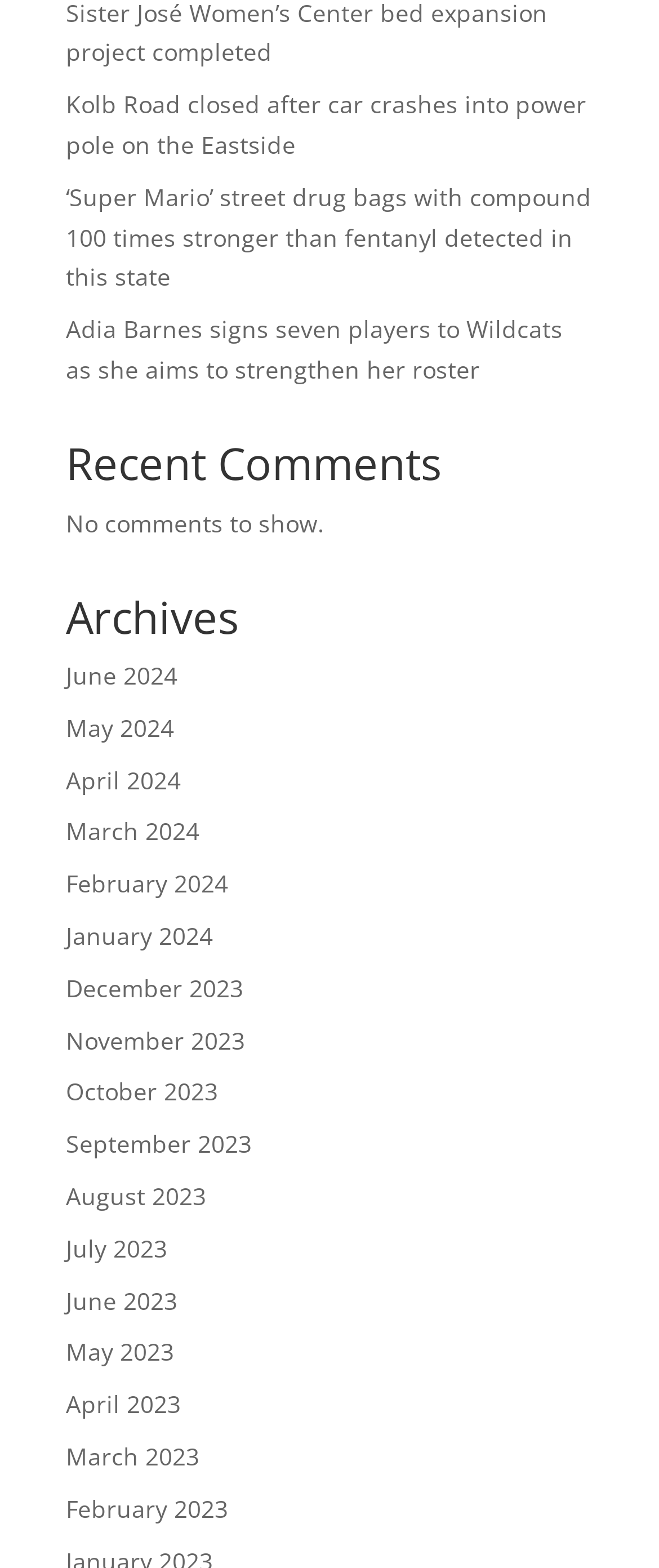Locate the UI element described by April 2023 and provide its bounding box coordinates. Use the format (top-left x, top-left y, bottom-right x, bottom-right y) with all values as floating point numbers between 0 and 1.

[0.1, 0.885, 0.274, 0.906]